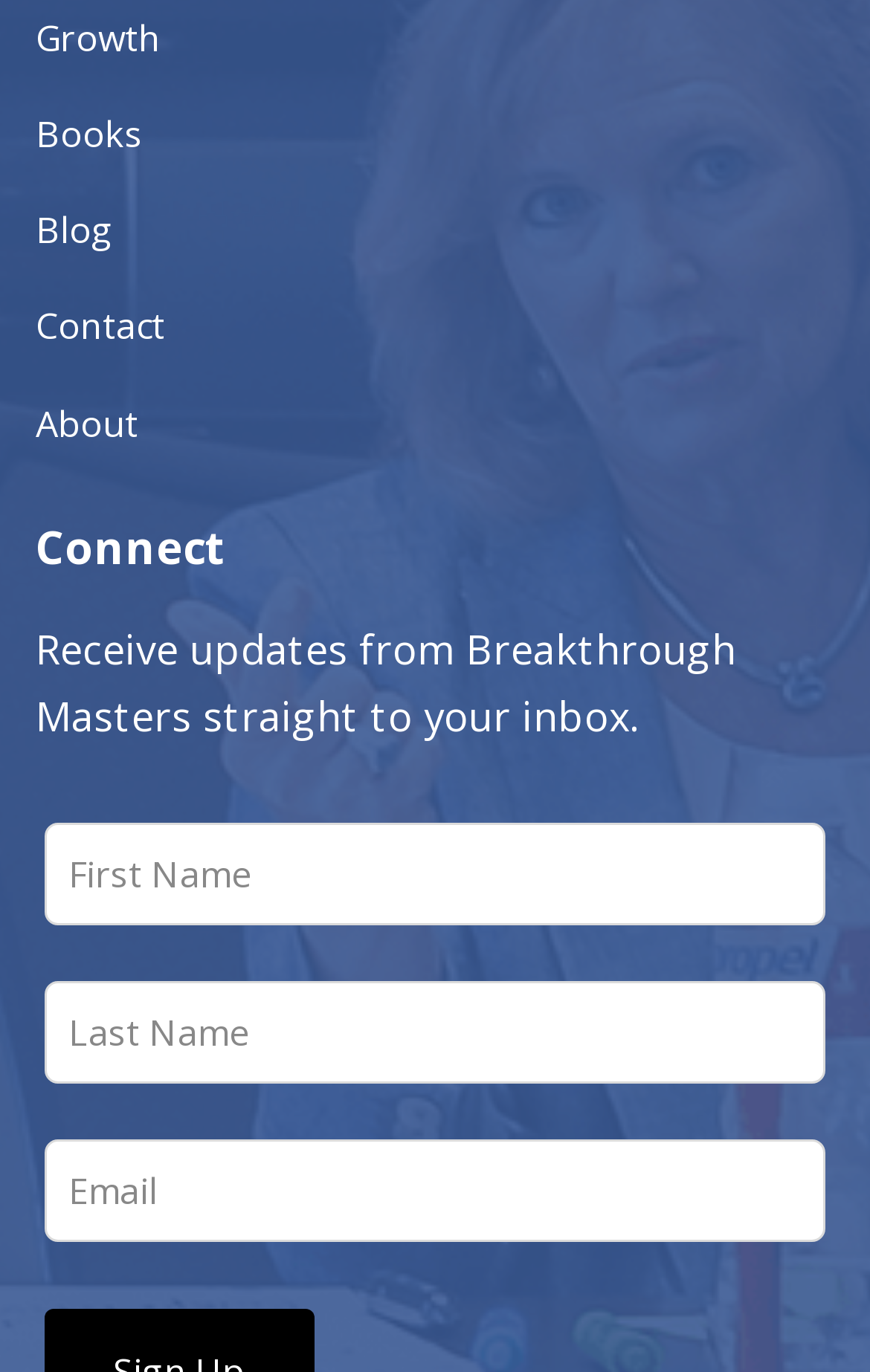Find the bounding box coordinates of the clickable region needed to perform the following instruction: "Visit the Blog". The coordinates should be provided as four float numbers between 0 and 1, i.e., [left, top, right, bottom].

[0.041, 0.147, 0.131, 0.191]